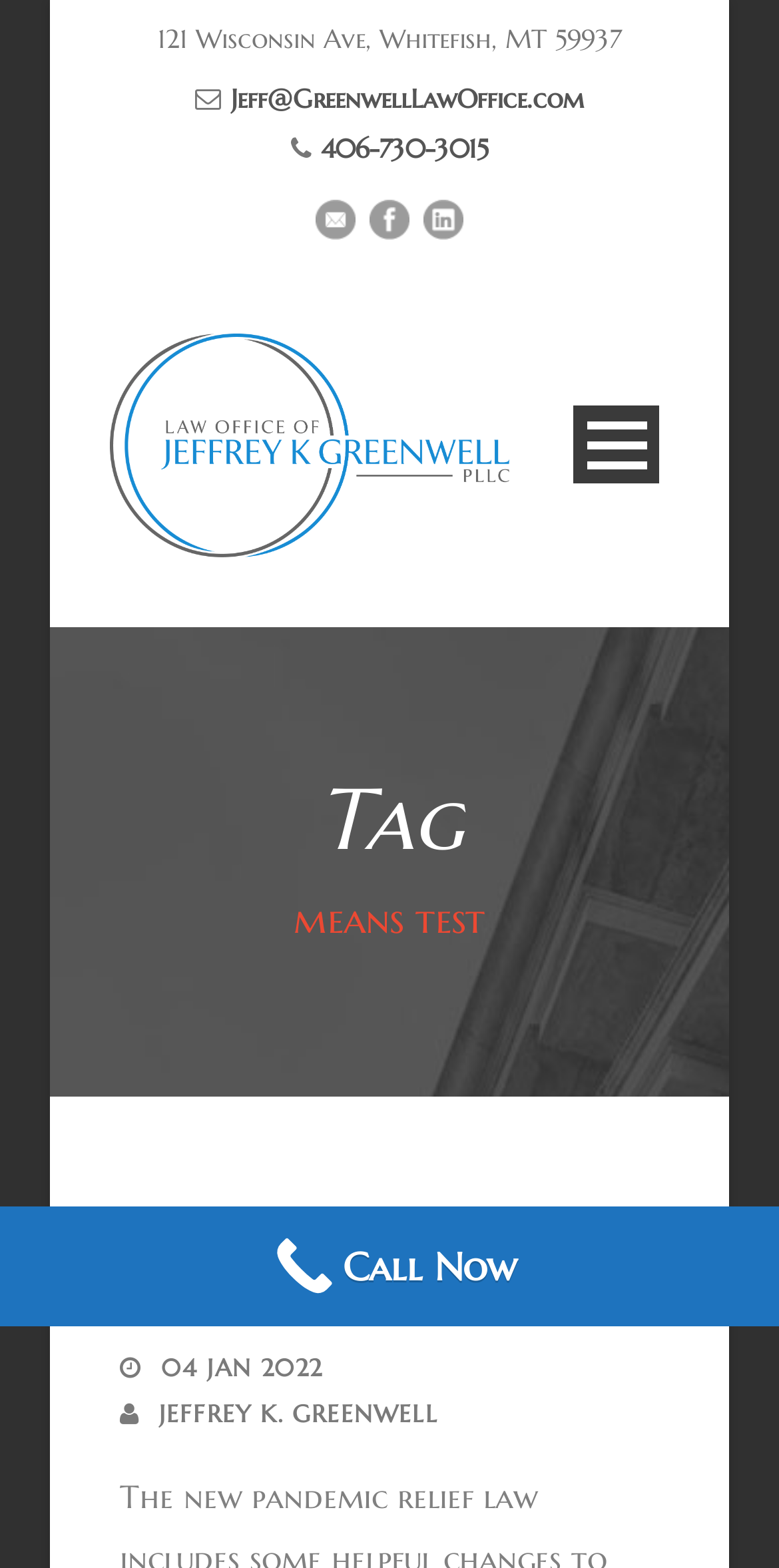Highlight the bounding box coordinates of the element that should be clicked to carry out the following instruction: "Search for something". The coordinates must be given as four float numbers ranging from 0 to 1, i.e., [left, top, right, bottom].

None